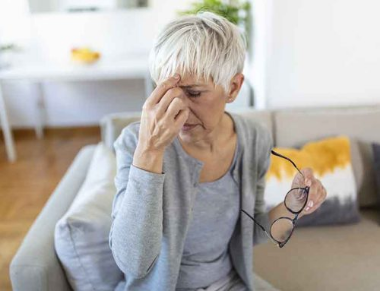What is the atmosphere of the background?
Please provide a single word or phrase as your answer based on the screenshot.

Warm and inviting